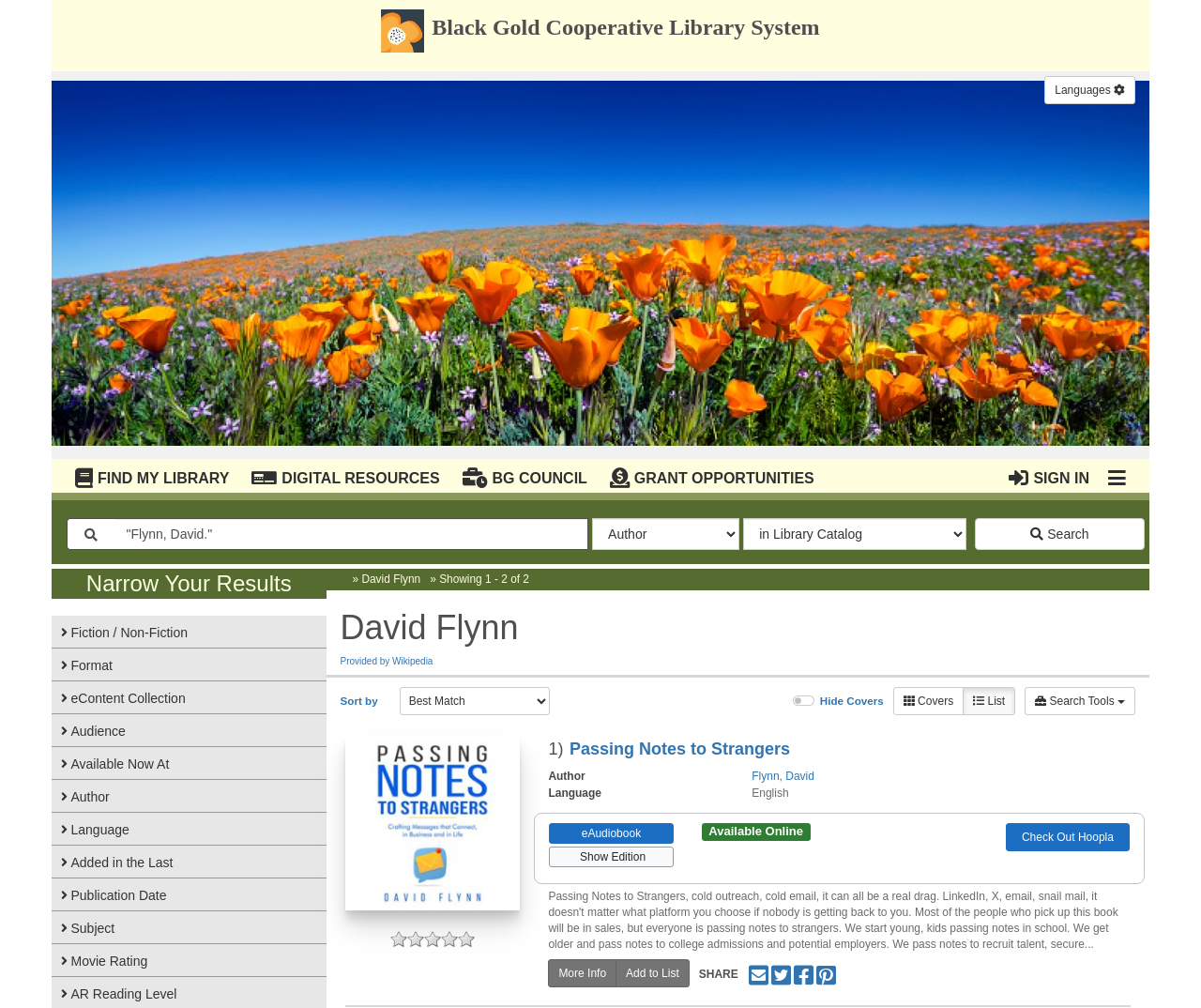What is the author of the book 'Passing Notes to Strangers'?
Look at the image and respond with a single word or a short phrase.

Flynn, David